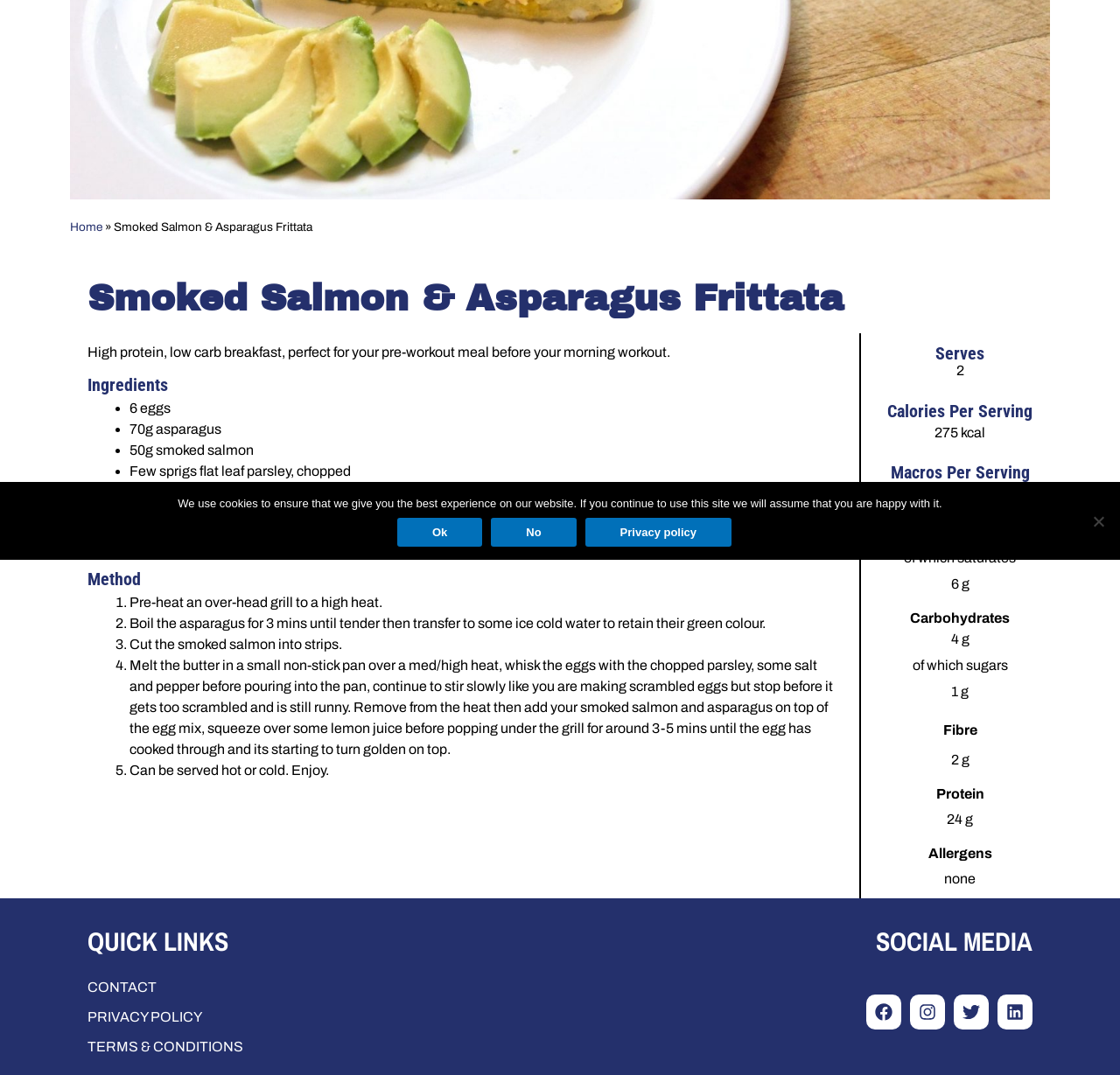Refer to the element description PRIVACY POLICY and identify the corresponding bounding box in the screenshot. Format the coordinates as (top-left x, top-left y, bottom-right x, bottom-right y) with values in the range of 0 to 1.

[0.078, 0.939, 0.18, 0.953]